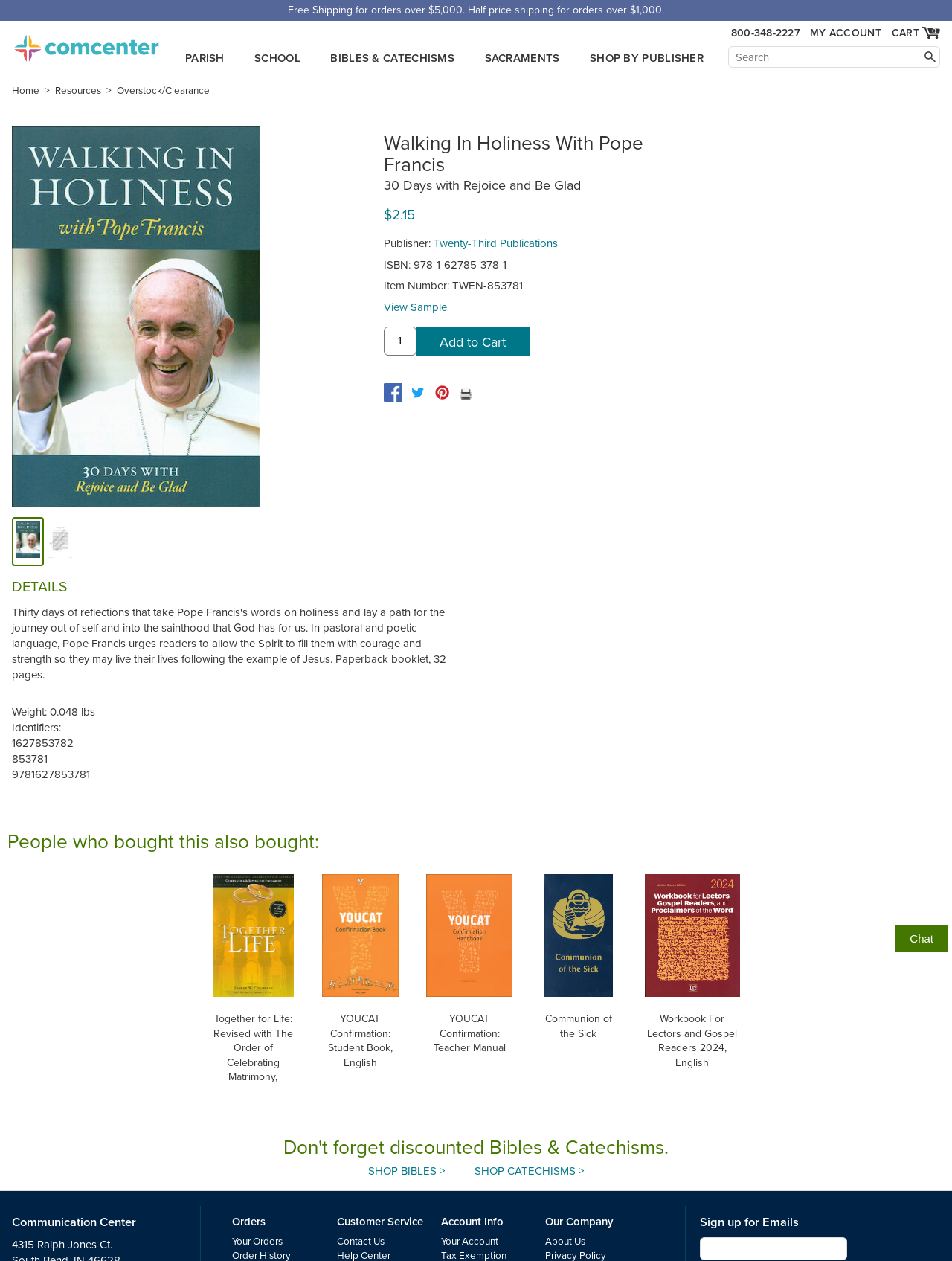Provide a brief response in the form of a single word or phrase:
What is the publisher of the book?

Twenty-Third Publications